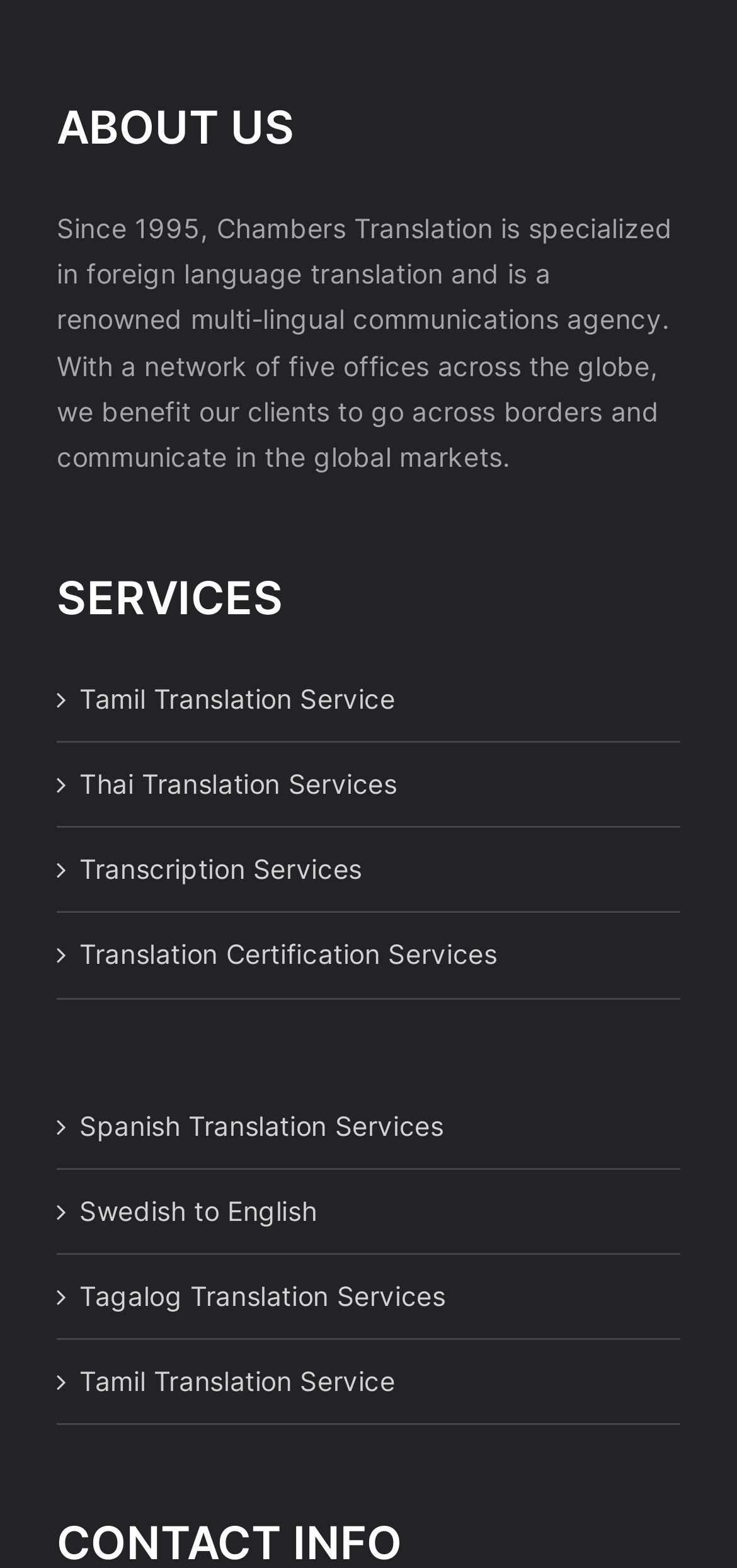Can you provide the bounding box coordinates for the element that should be clicked to implement the instruction: "view about us"?

[0.077, 0.066, 0.923, 0.098]